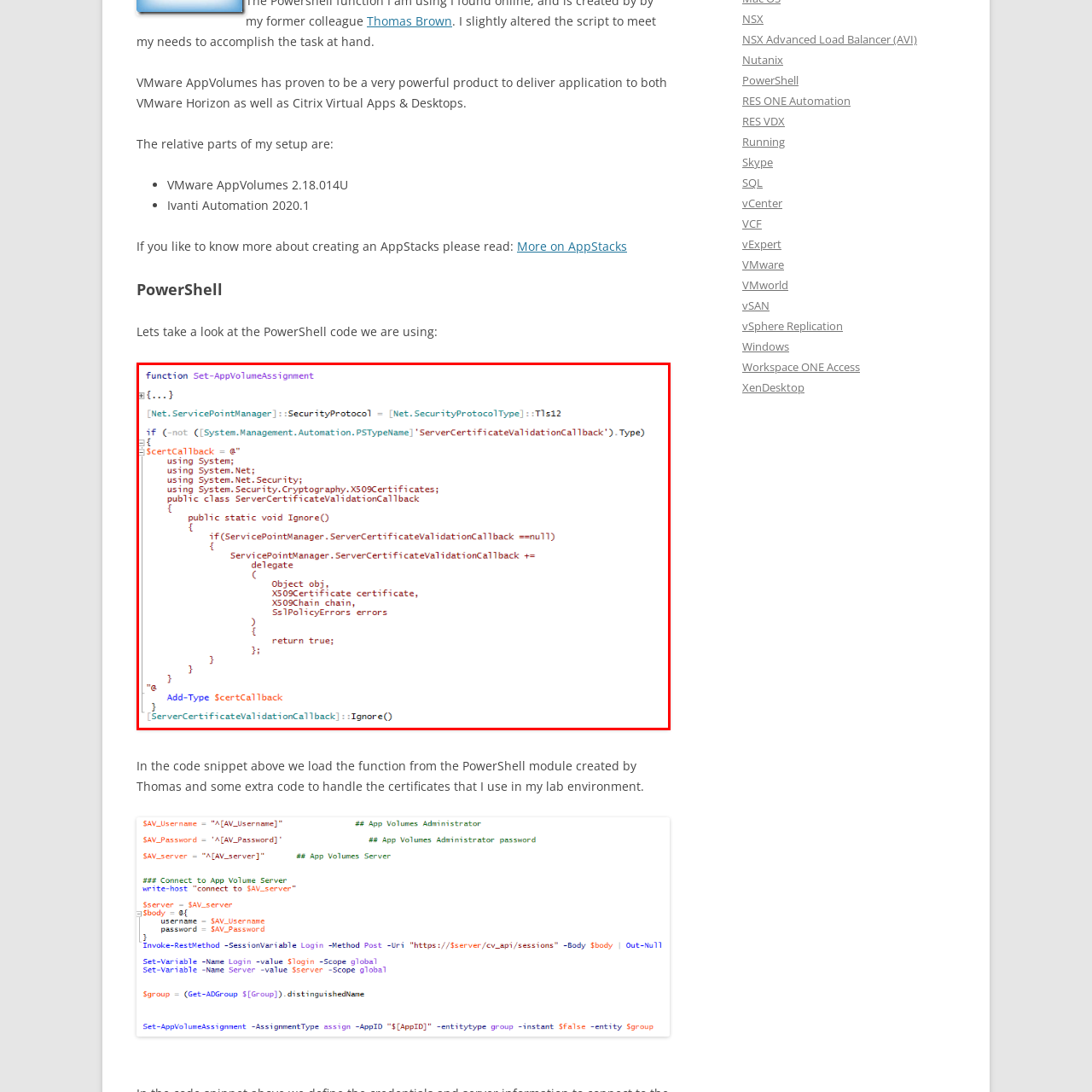What is the purpose of the ServerCertificateValidationCallback class?
Analyze the content within the red bounding box and offer a detailed answer to the question.

The caption explains that the script defines a callback functionality through the ServerCertificateValidationCallback class to handle certificate validation, which is essential for establishing secure connections.